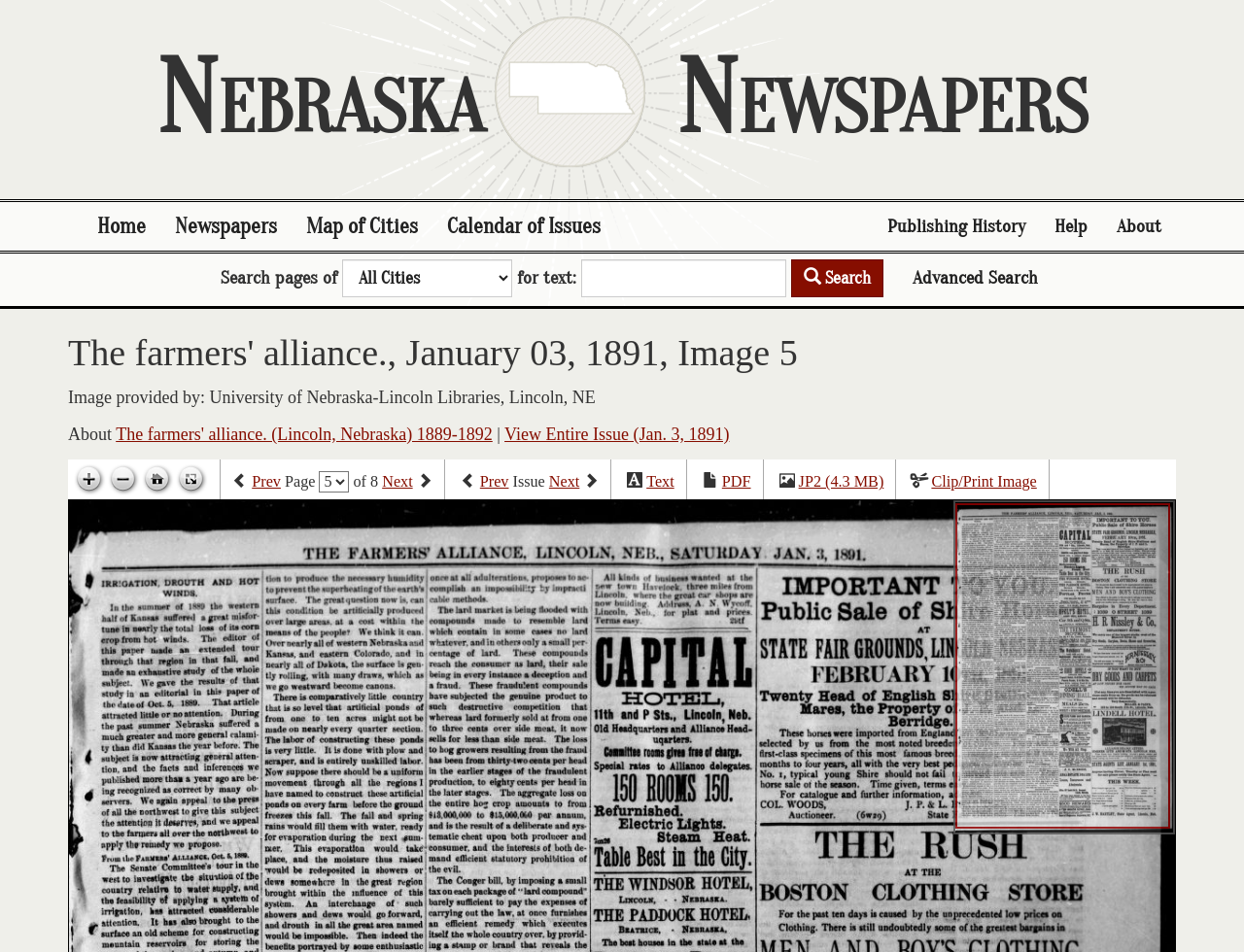What is the current page number of the newspaper issue?
Look at the image and respond with a one-word or short phrase answer.

5